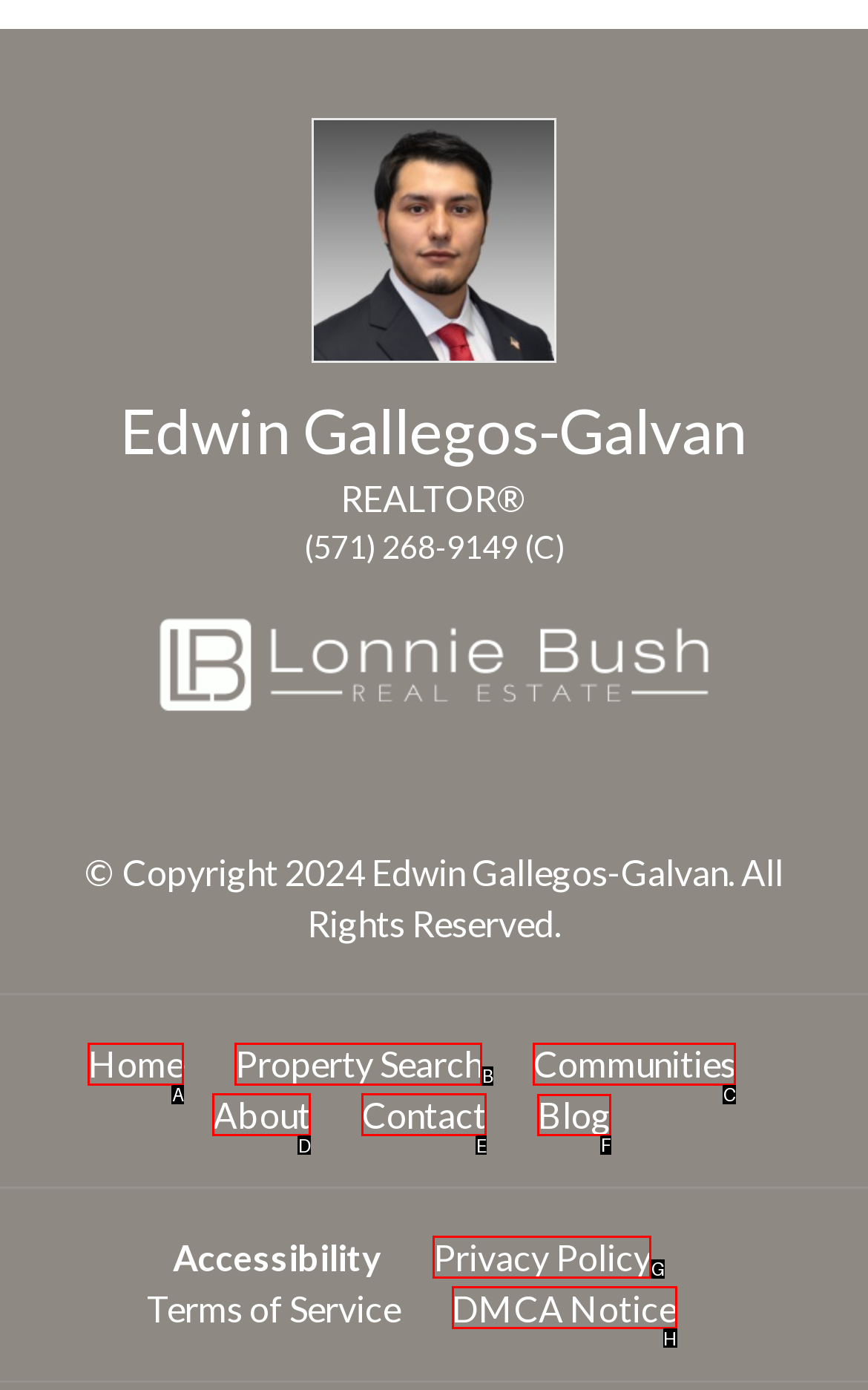Tell me which one HTML element I should click to complete the following task: read the blog
Answer with the option's letter from the given choices directly.

F